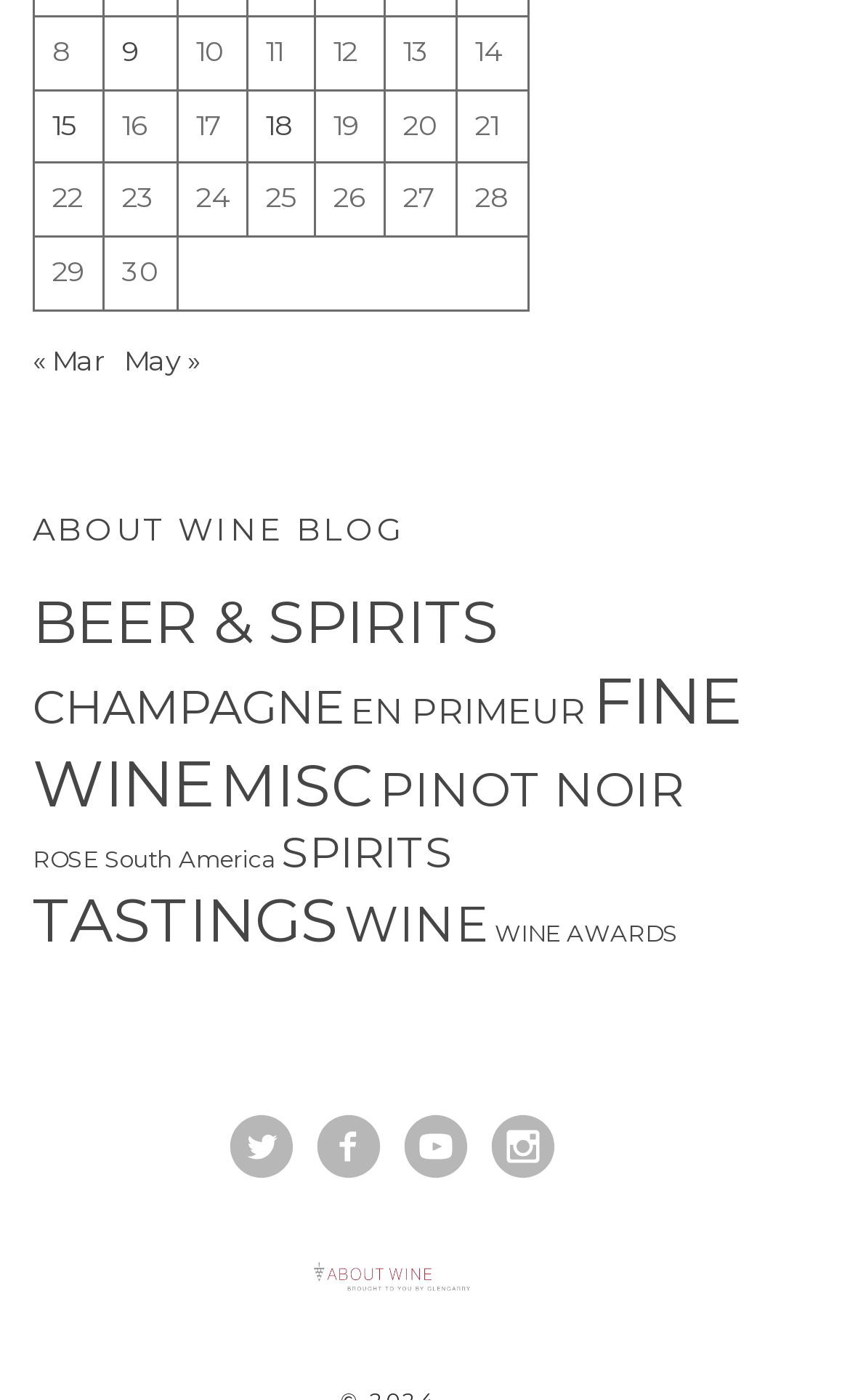Can you determine the bounding box coordinates of the area that needs to be clicked to fulfill the following instruction: "View the 'FINE WINE' category"?

[0.038, 0.474, 0.872, 0.587]